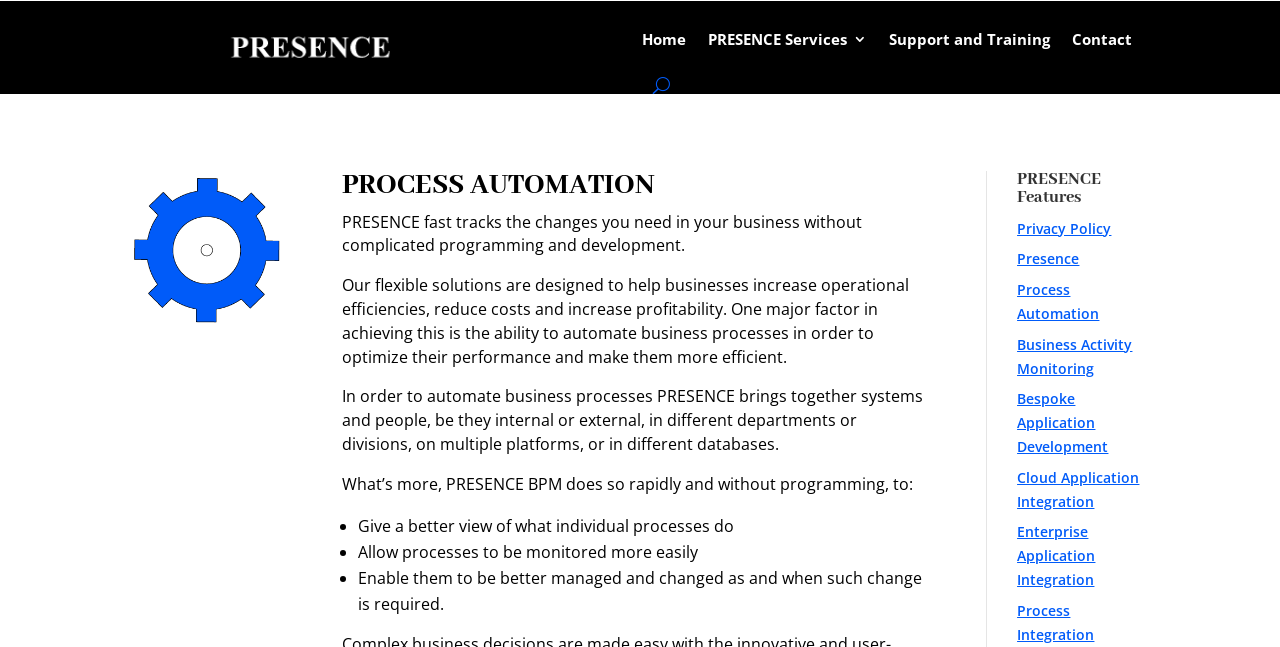Identify the bounding box coordinates for the region to click in order to carry out this instruction: "Click the Process Automation link". Provide the coordinates using four float numbers between 0 and 1, formatted as [left, top, right, bottom].

[0.795, 0.433, 0.859, 0.499]